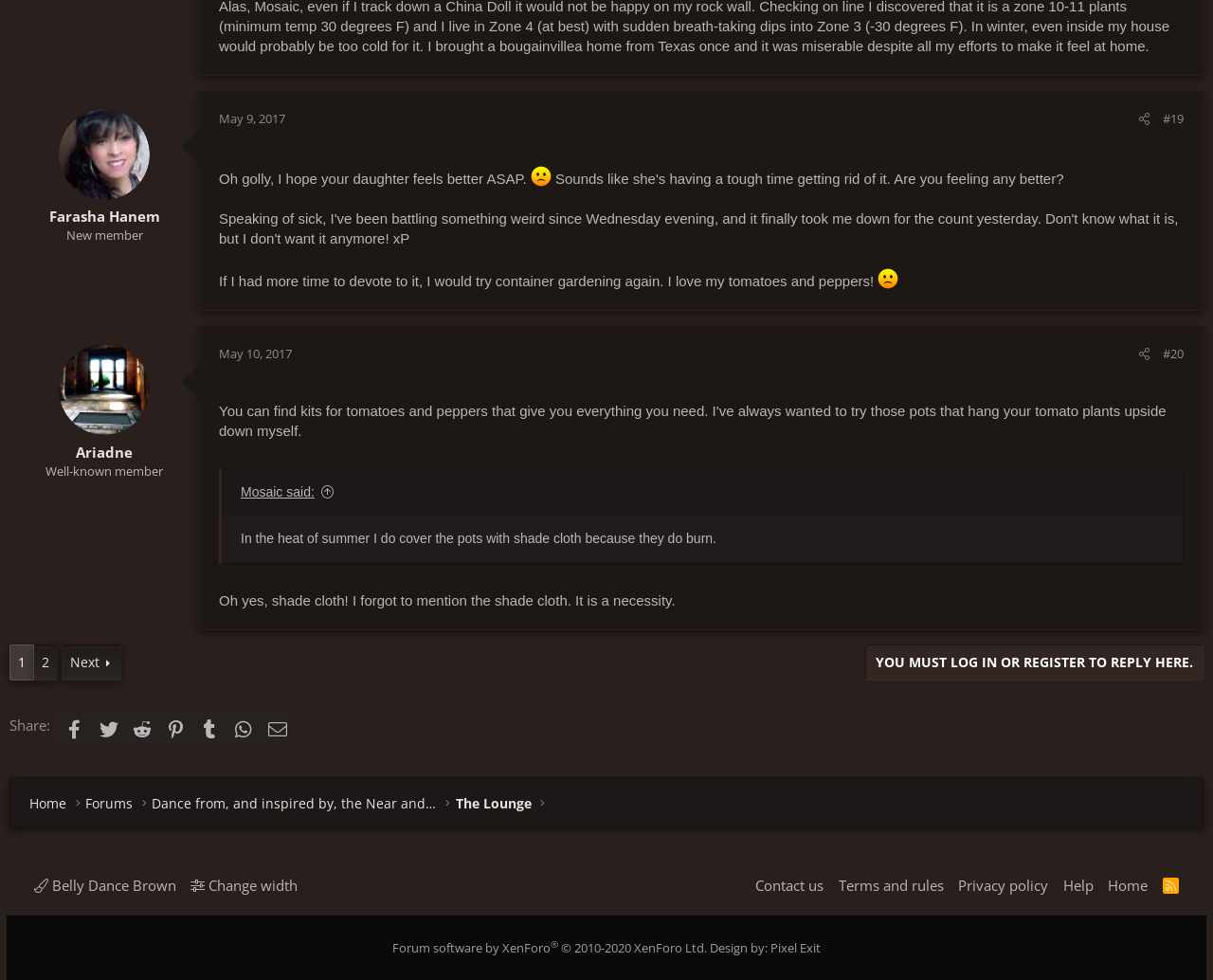Please locate the bounding box coordinates of the element that should be clicked to achieve the given instruction: "Click on the 'Farasha Hanem' link".

[0.048, 0.111, 0.123, 0.204]